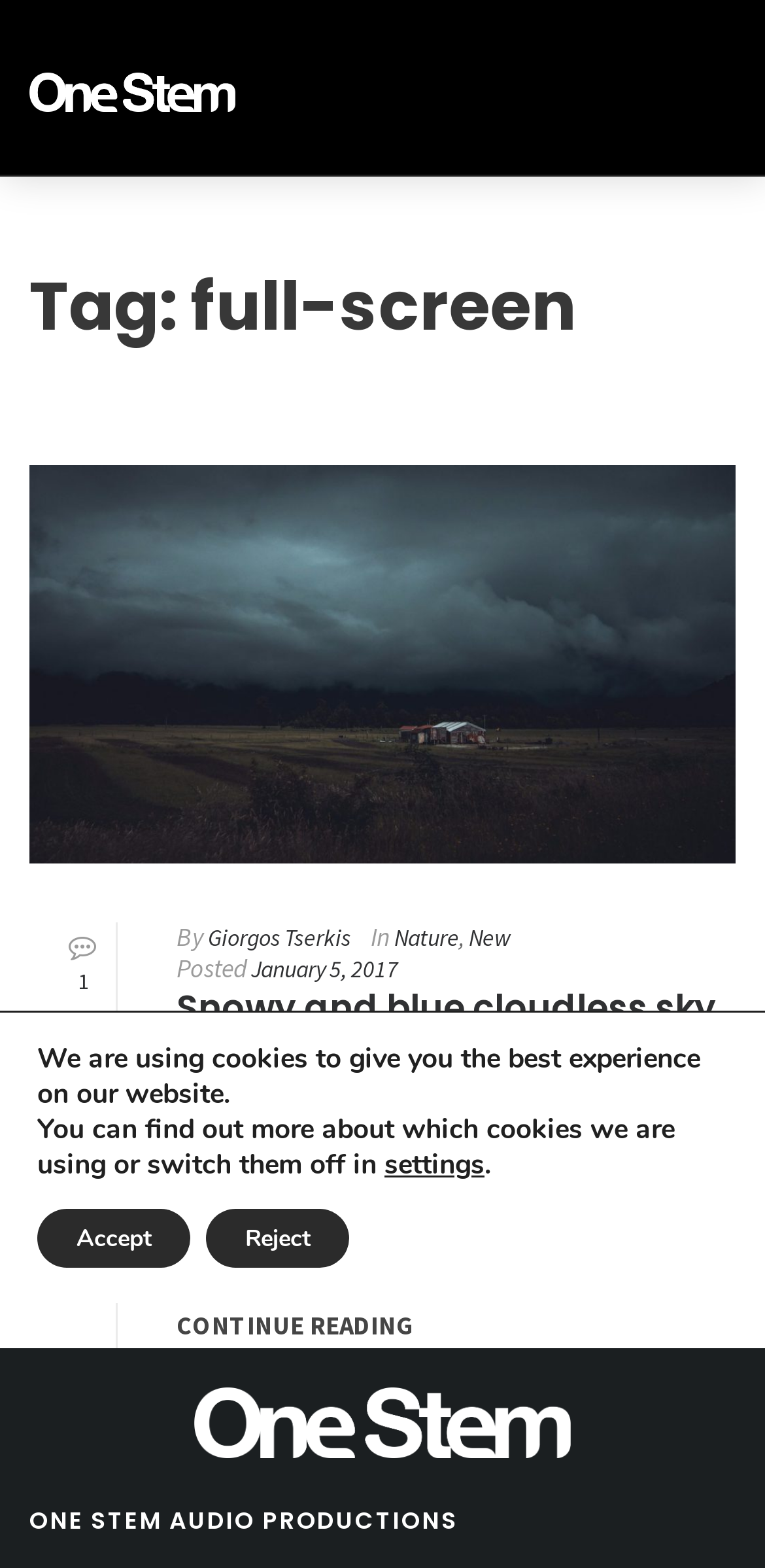Please answer the following question using a single word or phrase: 
What is the category of the article?

Nature